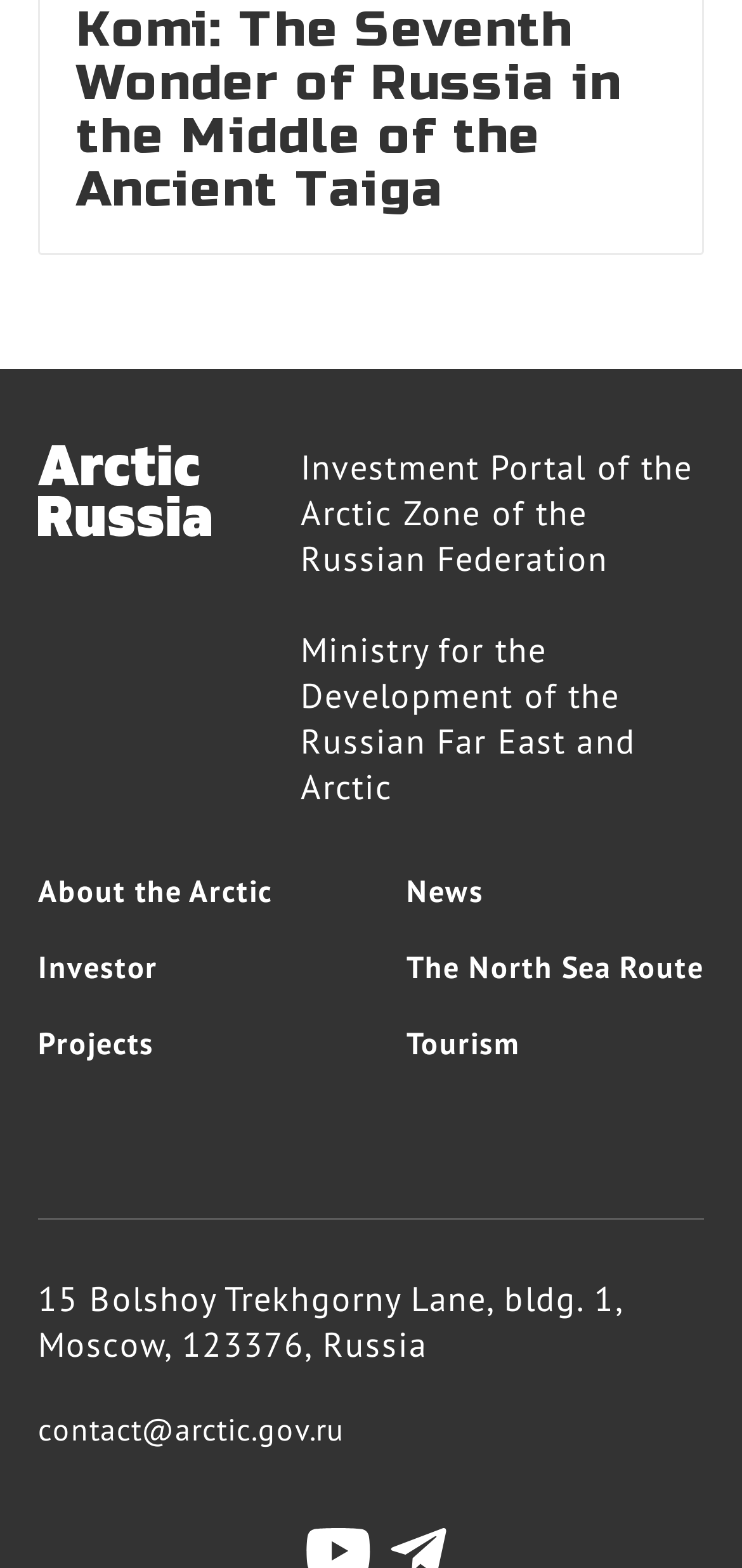How many links are there on the webpage?
Answer with a single word or short phrase according to what you see in the image.

7